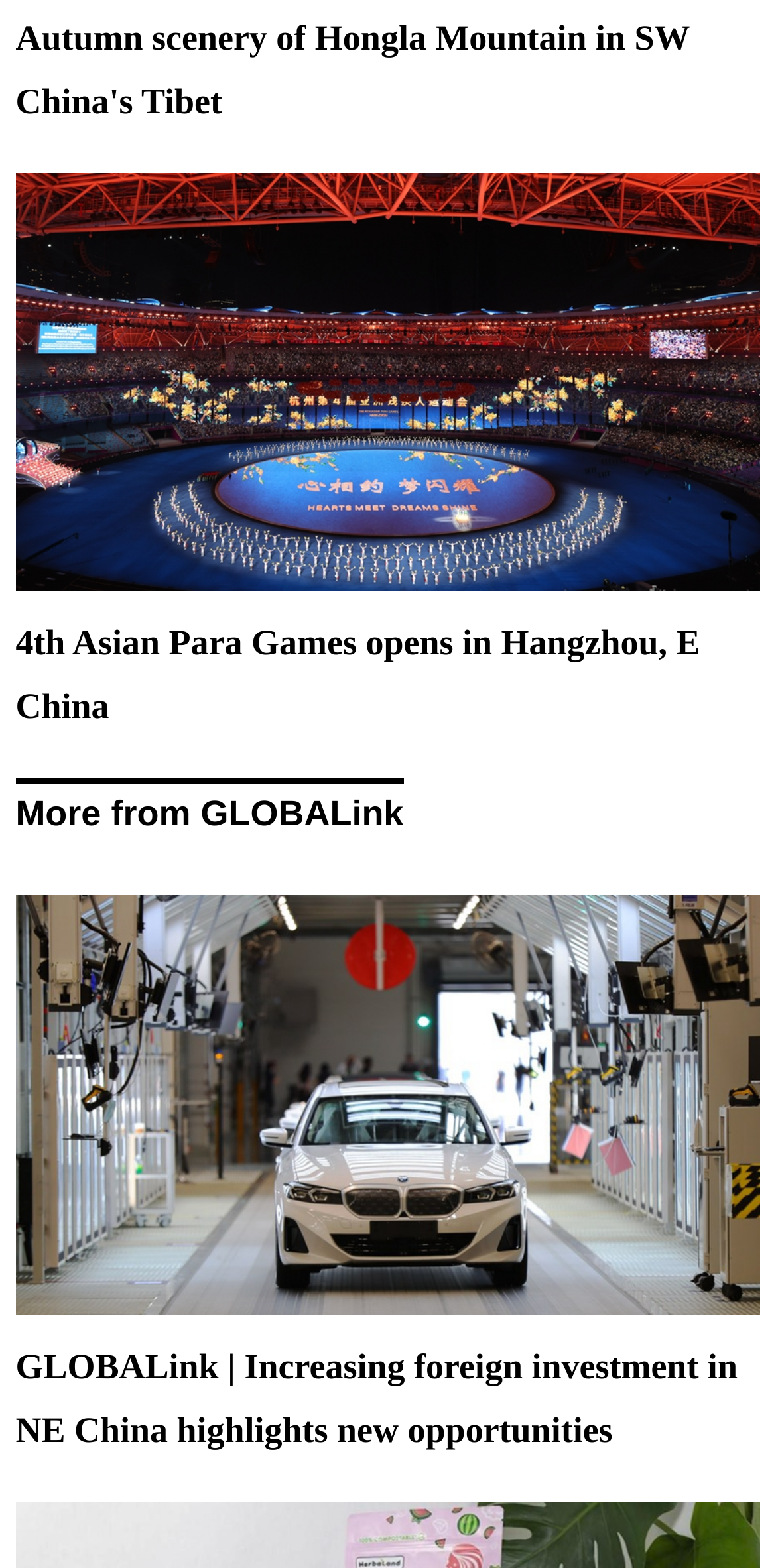How many links are below the 'More from GLOBALink' section?
Please give a detailed and elaborate explanation in response to the question.

I looked for link elements below the 'More from GLOBALink' section and found two of them, which suggests that there are two links below this section.